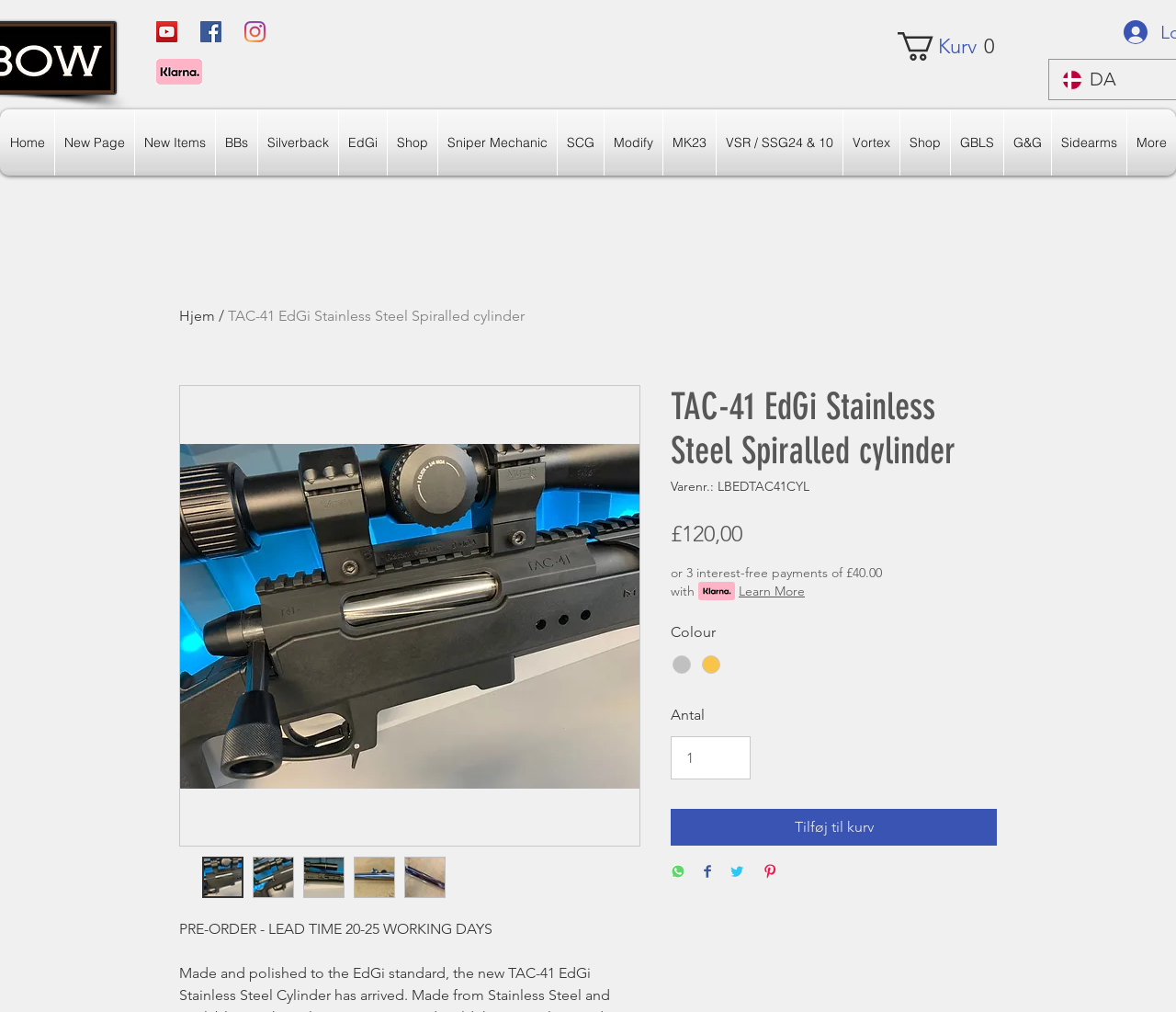Use a single word or phrase to answer the question: What is the price of the TAC-41 EdGi Stainless Steel Spiralled cylinder?

£120,00